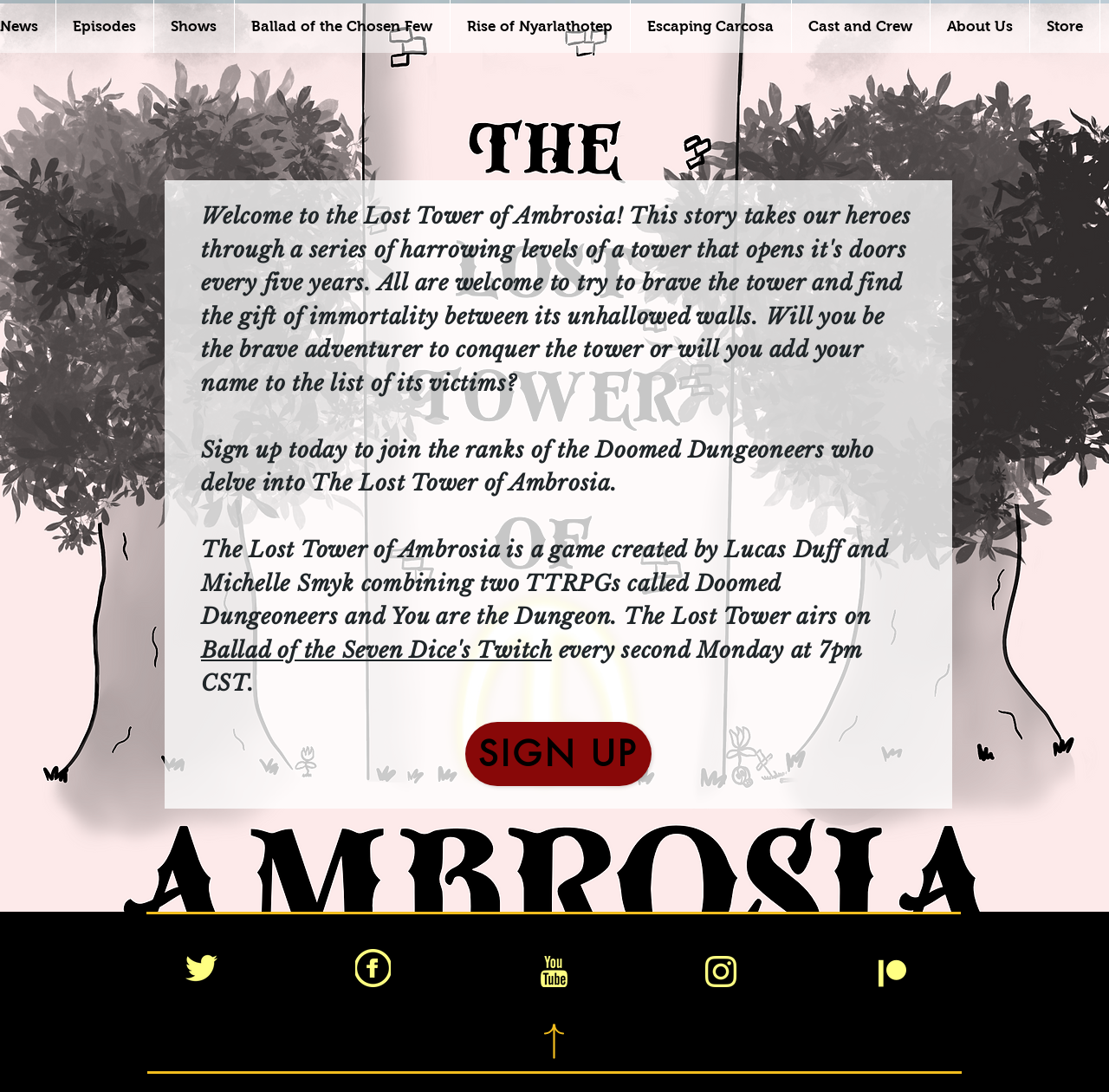Locate the bounding box coordinates of the clickable region necessary to complete the following instruction: "Click on the 'Home' link". Provide the coordinates in the format of four float numbers between 0 and 1, i.e., [left, top, right, bottom].

None